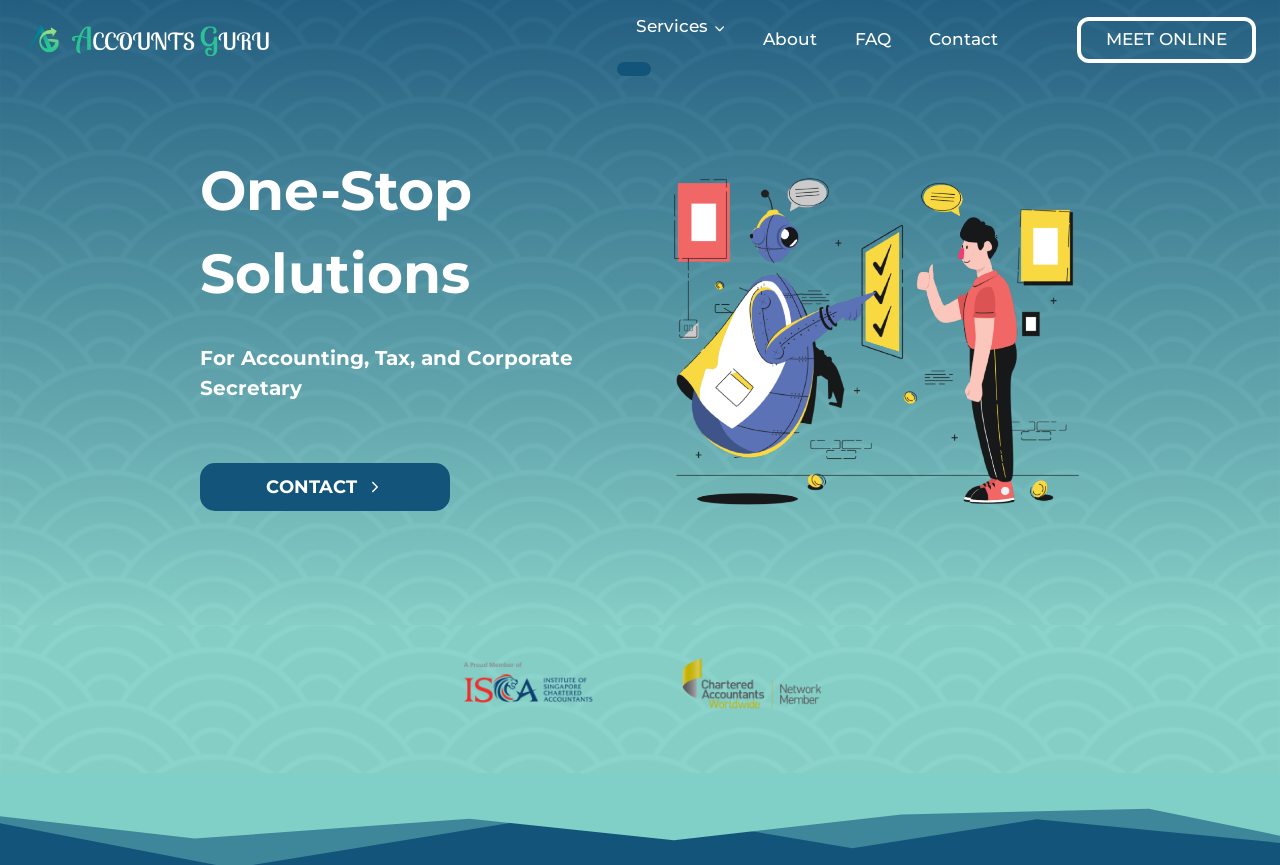Answer the following inquiry with a single word or phrase:
What is the call-to-action on the webpage?

Book a consultation